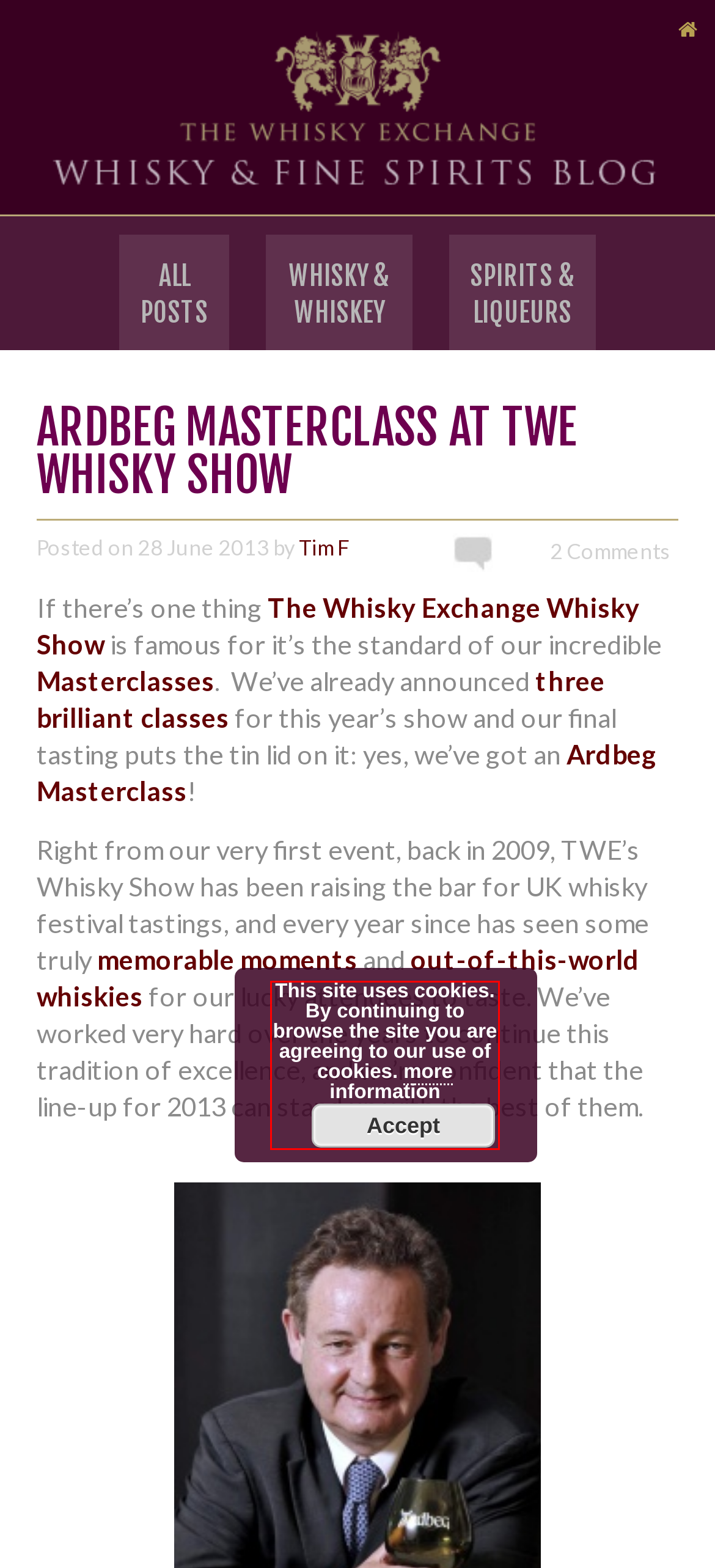Please examine the webpage screenshot containing a red bounding box and use OCR to recognize and output the text inside the red bounding box.

This site uses cookies. By continuing to browse the site you are agreeing to our use of cookies. more information Accept